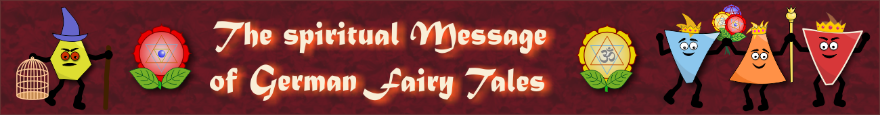What type of figure is prominently displayed on the banner? Observe the screenshot and provide a one-word or short phrase answer.

Wizard-like figure